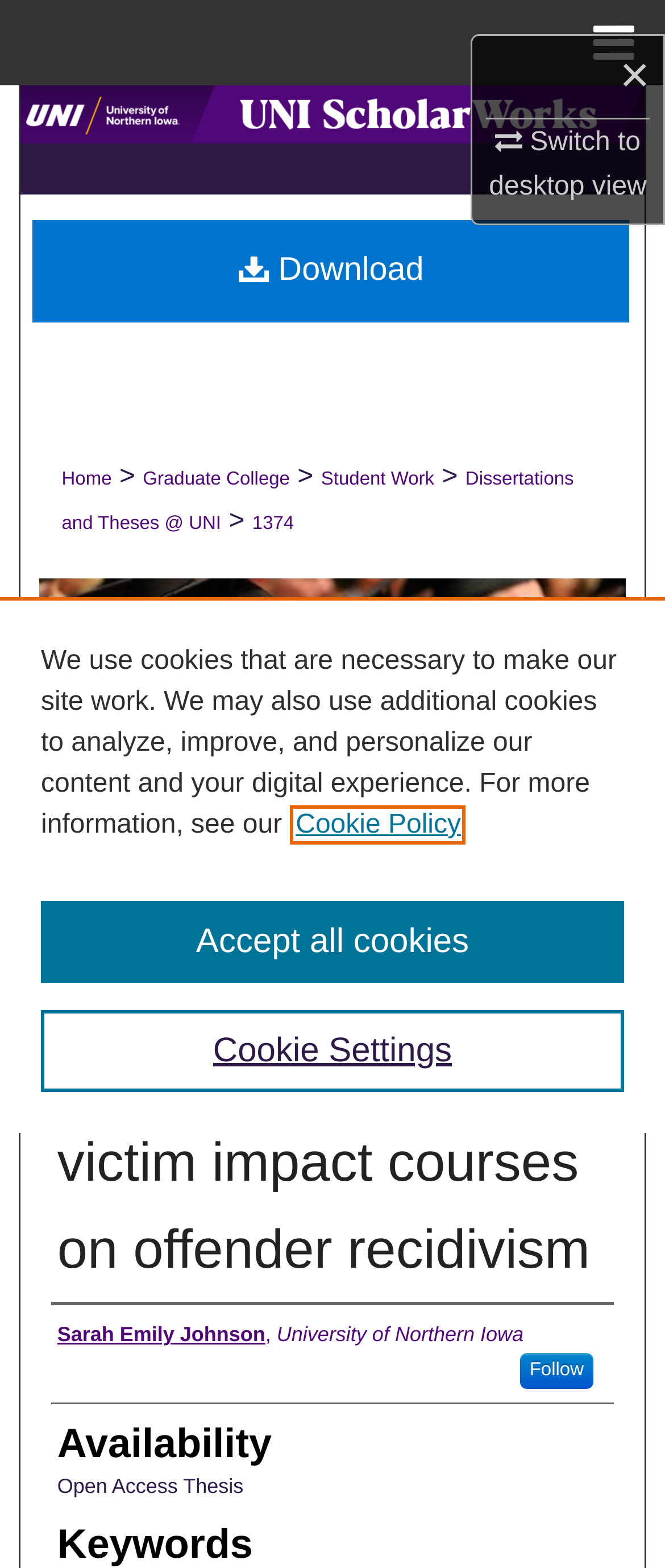Examine the screenshot and answer the question in as much detail as possible: What is the name of the author of this thesis?

I found the answer by looking at the section labeled 'Author' which contains a link with the text 'Sarah Emily Johnson, University of Northern Iowa'.